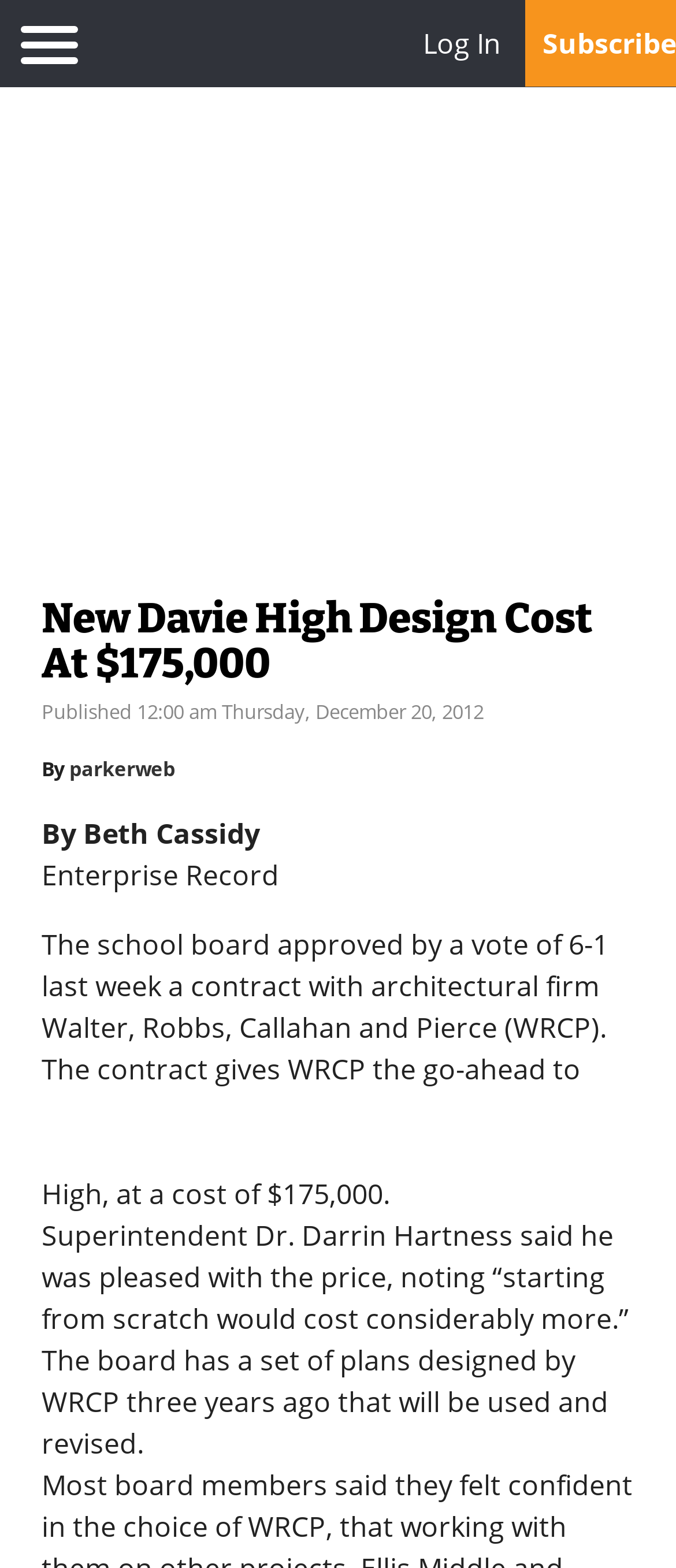Who is the author of the article?
Utilize the image to construct a detailed and well-explained answer.

The author's name can be found in the paragraph that starts with 'By'. The text 'By Beth Cassidy' indicates that Beth Cassidy is the author of the article.